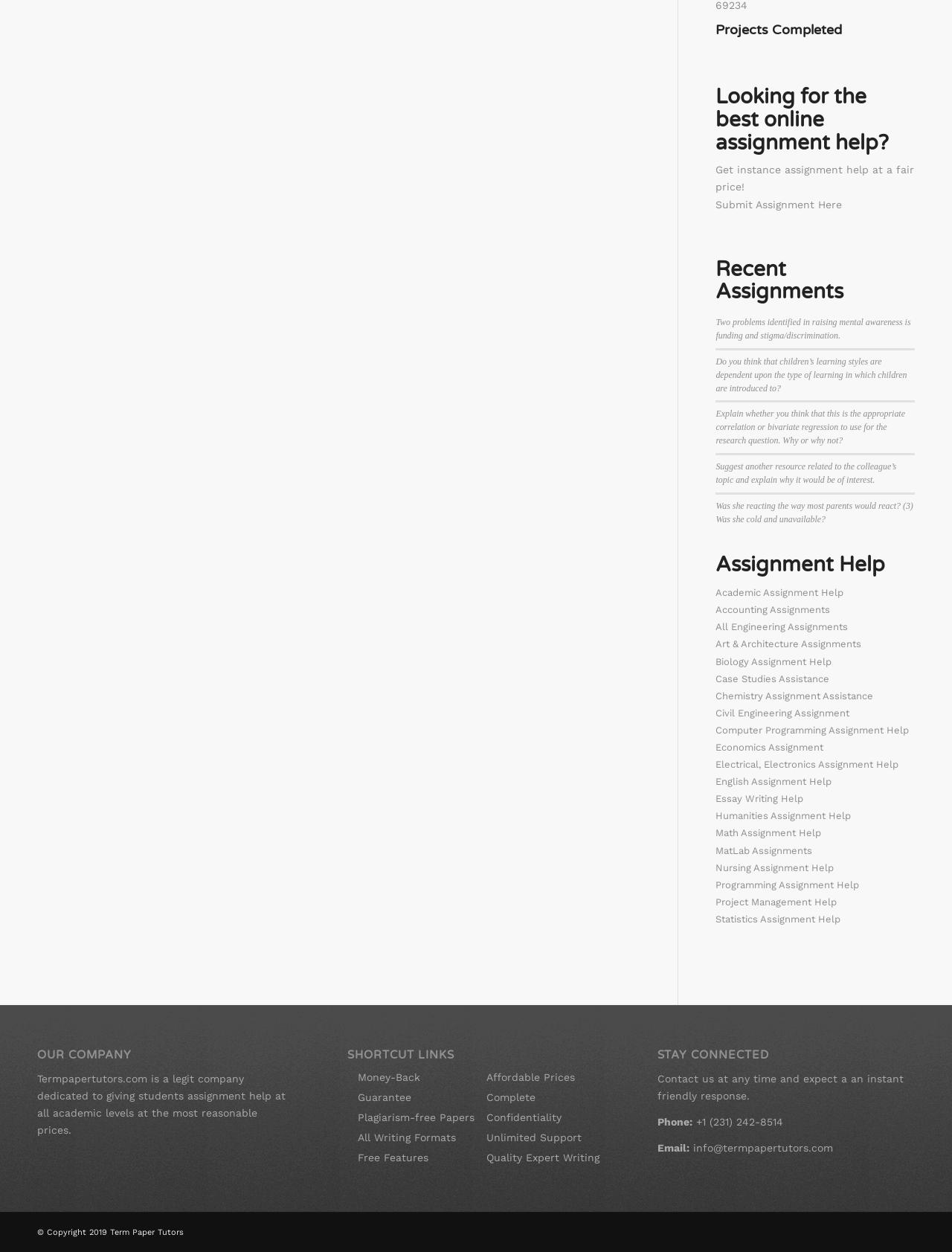Please locate the bounding box coordinates of the element's region that needs to be clicked to follow the instruction: "Submit an assignment". The bounding box coordinates should be provided as four float numbers between 0 and 1, i.e., [left, top, right, bottom].

[0.752, 0.158, 0.885, 0.168]